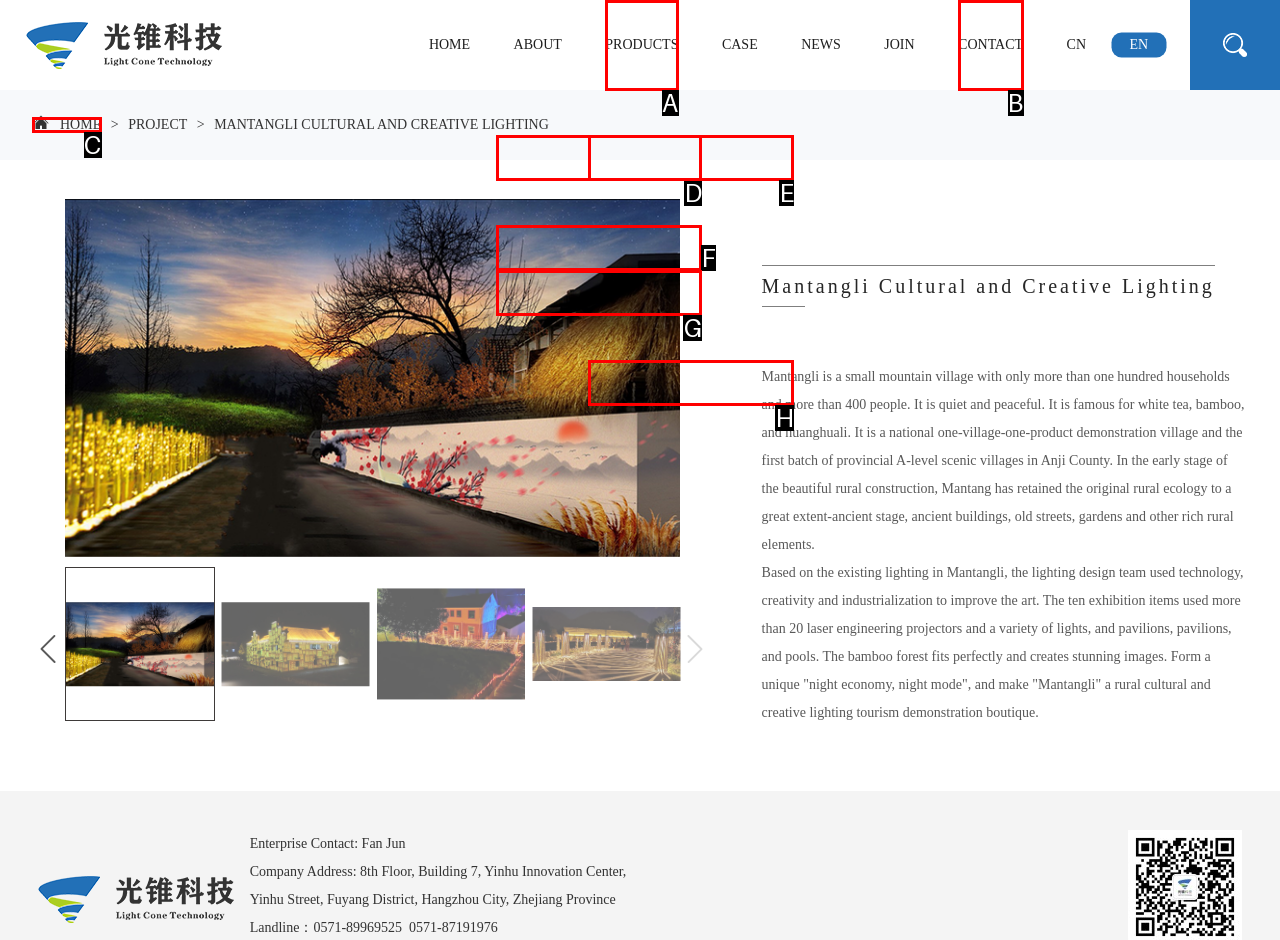Select the option I need to click to accomplish this task: Browse PRODUCTS
Provide the letter of the selected choice from the given options.

A